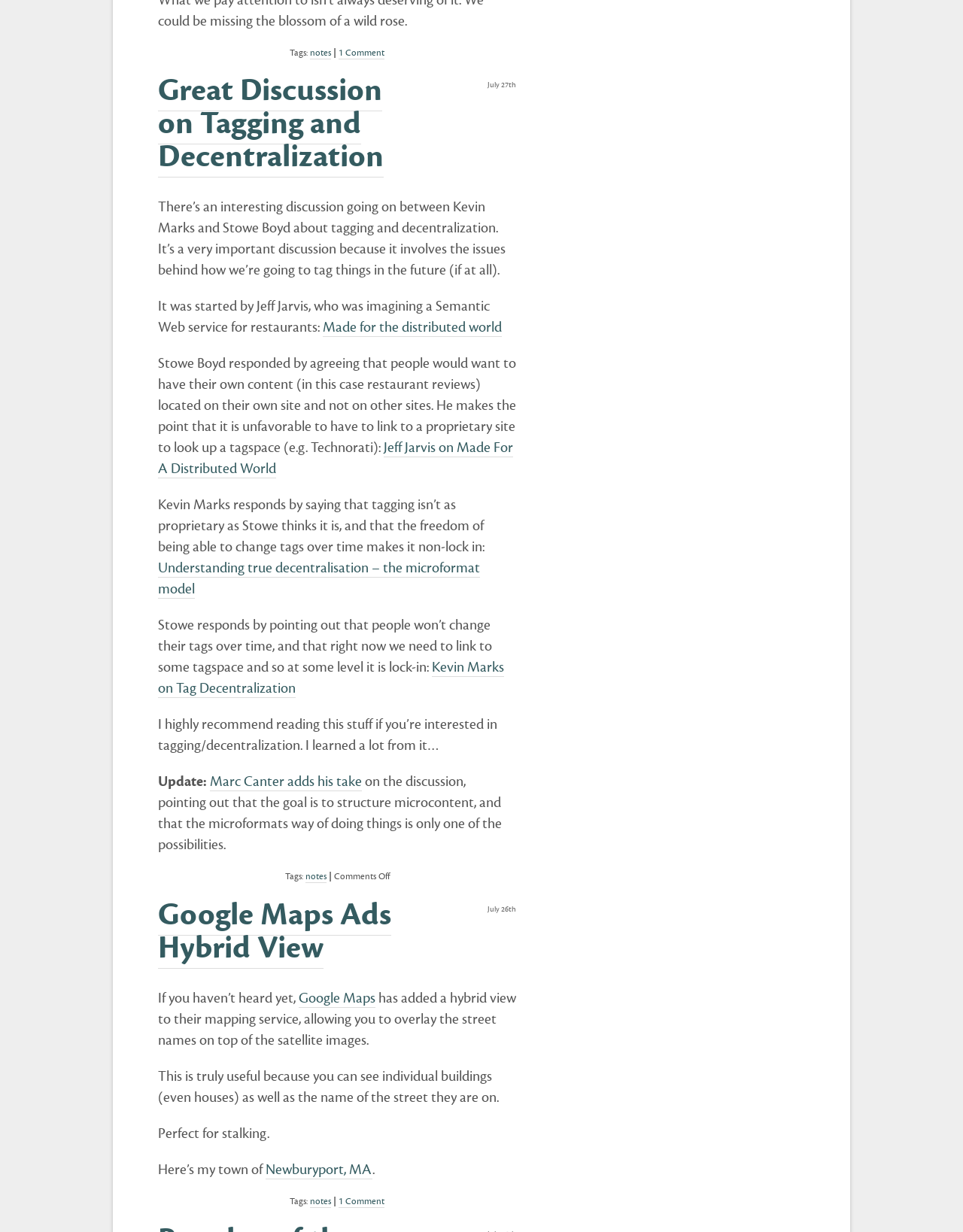Using the information shown in the image, answer the question with as much detail as possible: What is the topic of the first discussion?

The first discussion is about tagging and decentralization, which is evident from the heading 'Great Discussion on Tagging and Decentralization' and the subsequent text that talks about the discussion between Kevin Marks and Stowe Boyd on the topic.